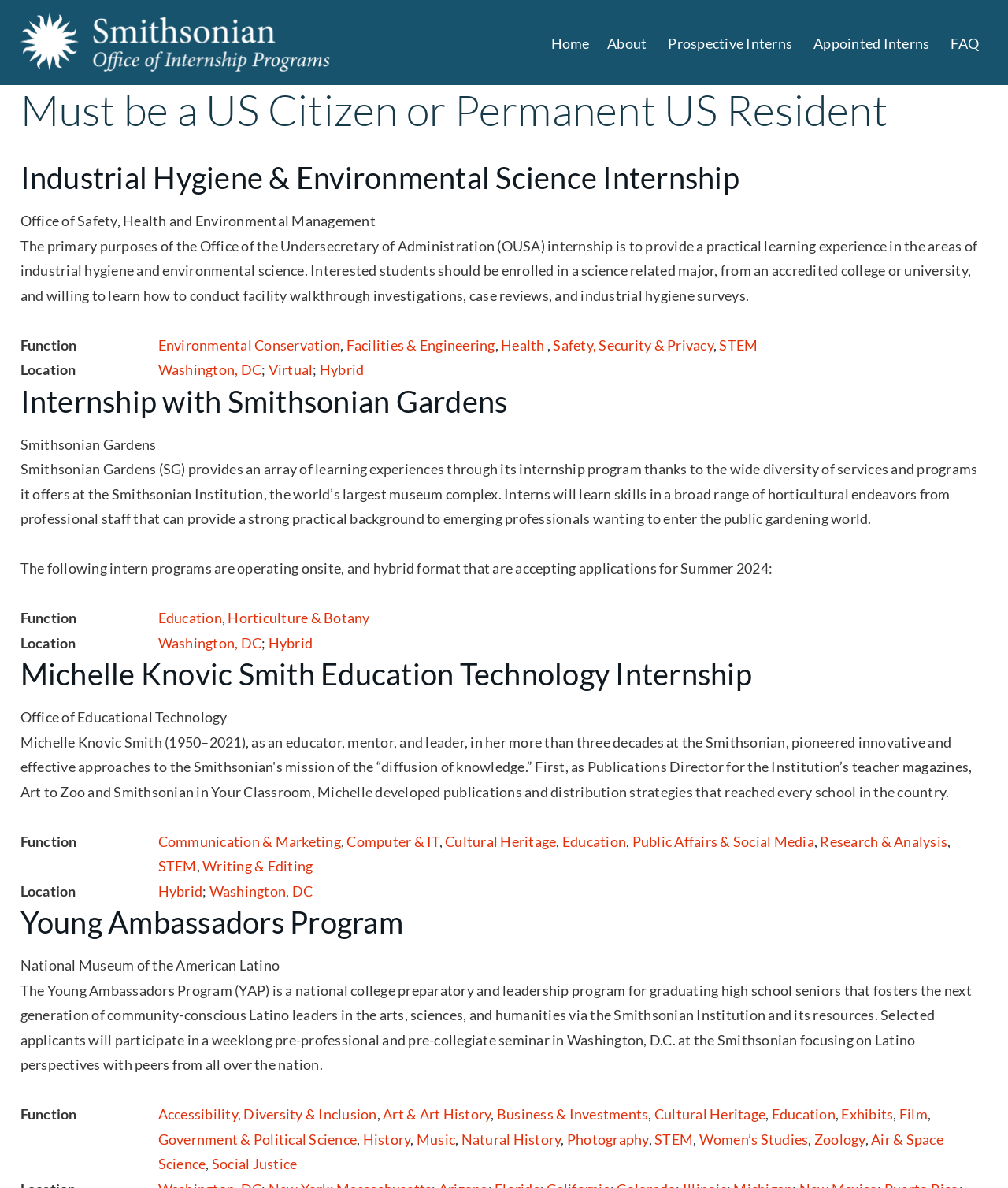Please locate the bounding box coordinates of the element's region that needs to be clicked to follow the instruction: "Explore the 'Michelle Knovic Smith Education Technology Internship'". The bounding box coordinates should be provided as four float numbers between 0 and 1, i.e., [left, top, right, bottom].

[0.02, 0.552, 0.746, 0.583]